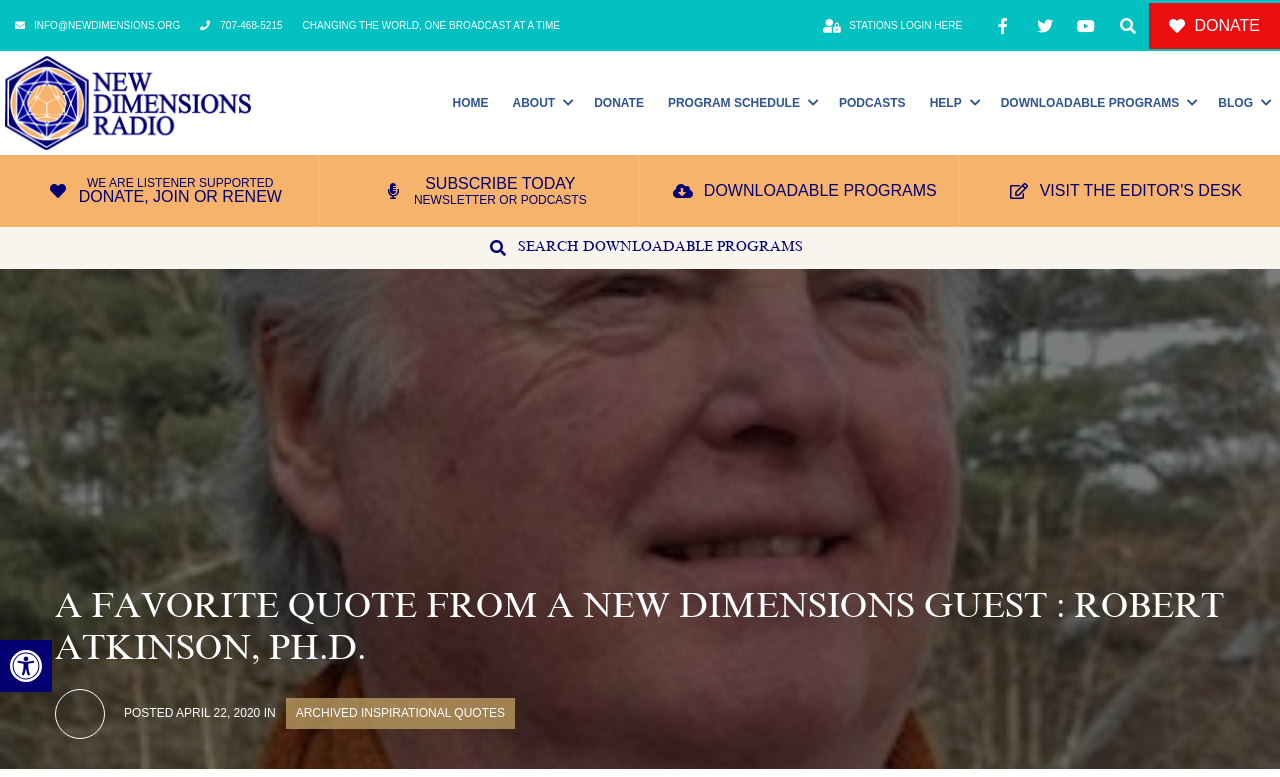Find the bounding box coordinates of the area to click in order to follow the instruction: "Search downloadable programs".

[0.062, 0.292, 0.938, 0.346]